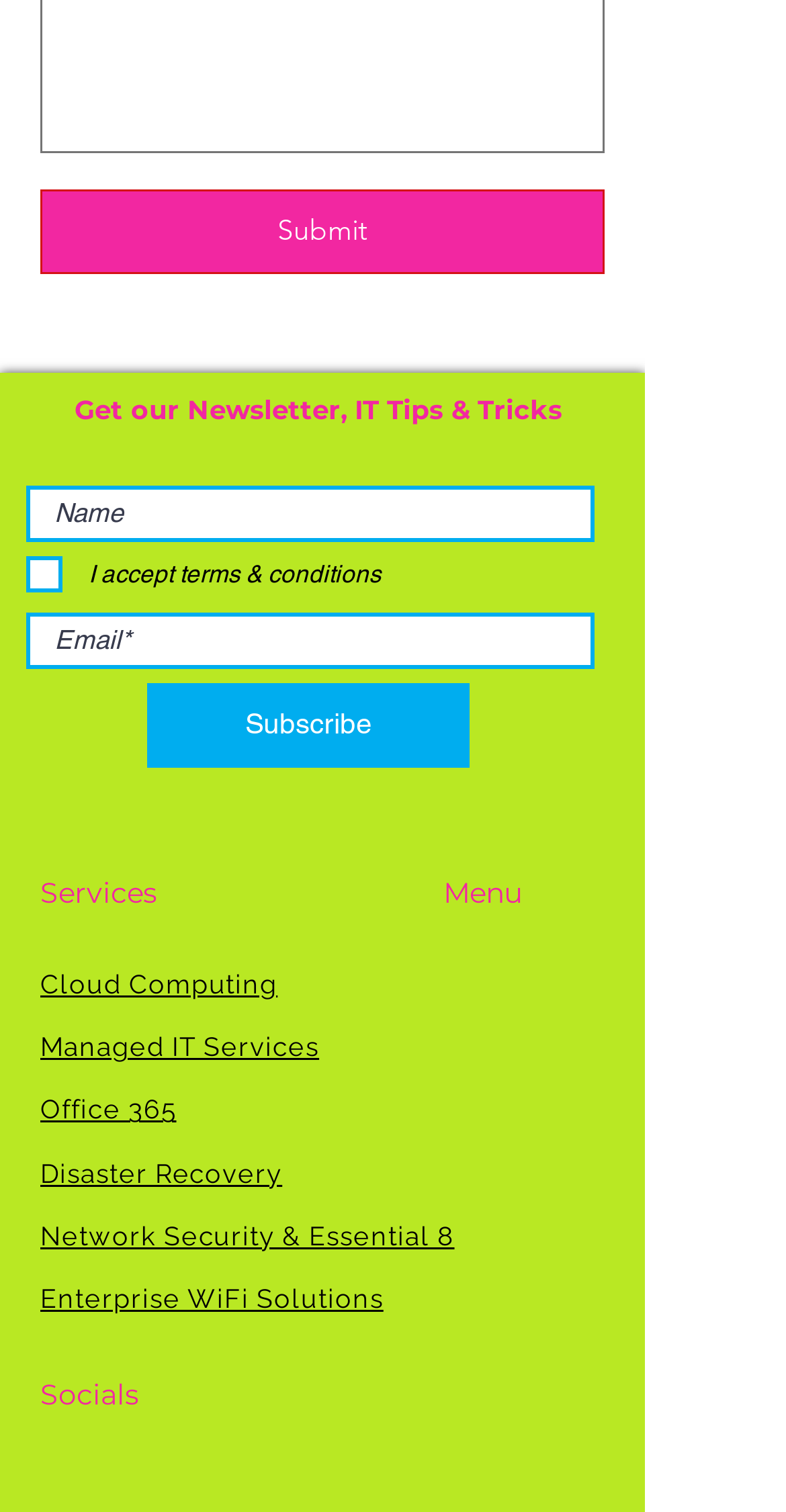Please specify the bounding box coordinates of the clickable region necessary for completing the following instruction: "Subscribe to the newsletter". The coordinates must consist of four float numbers between 0 and 1, i.e., [left, top, right, bottom].

[0.187, 0.452, 0.597, 0.508]